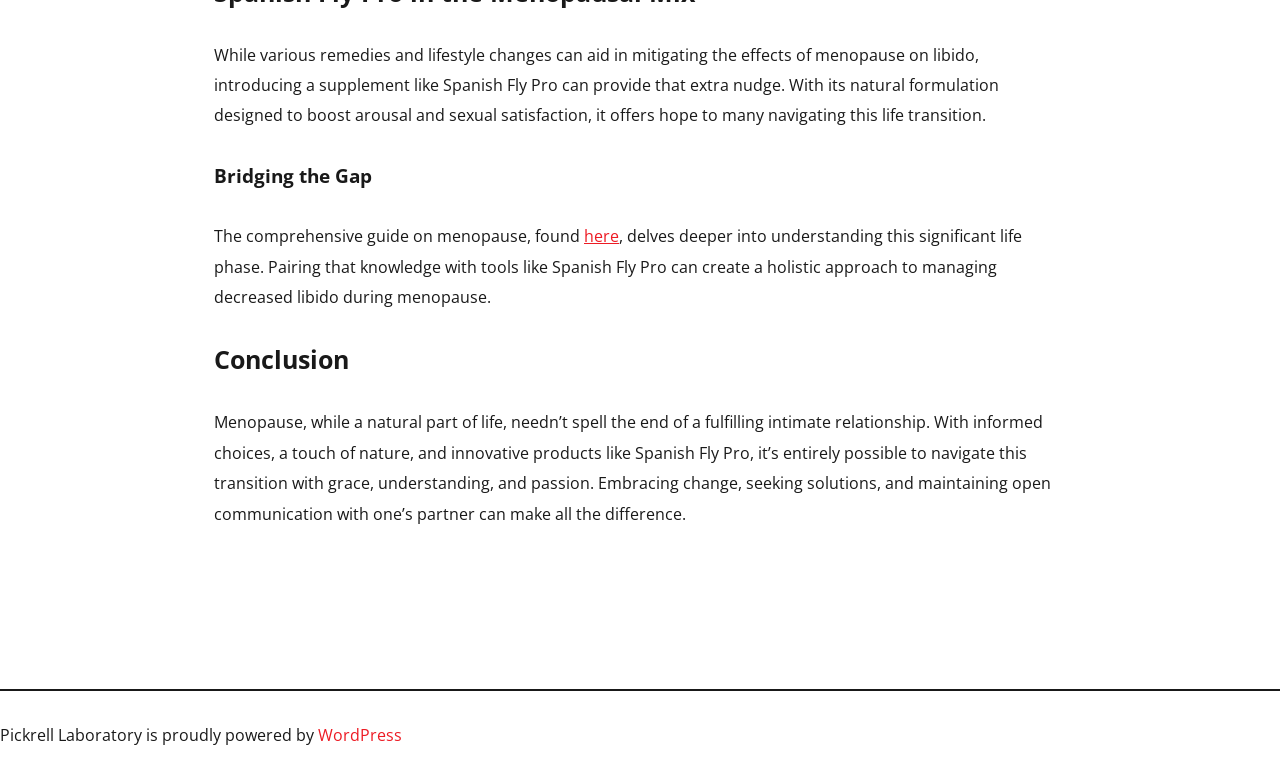What is the tone of the webpage?
Give a single word or phrase as your answer by examining the image.

Informative and supportive